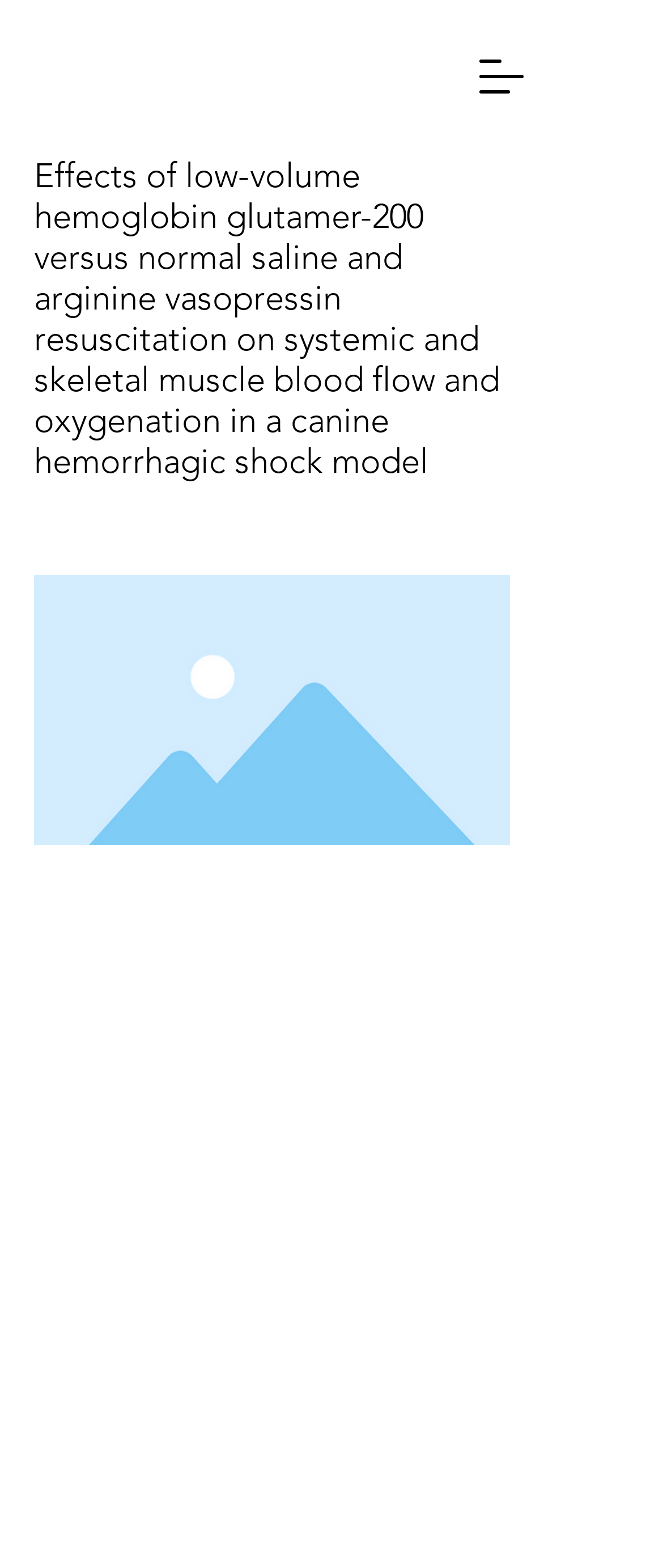Please extract the primary headline from the webpage.

Effects of low-volume hemoglobin glutamer-200 versus normal saline and arginine vasopressin resuscitation on systemic and skeletal muscle blood flow and oxygenation in a canine hemorrhagic shock model